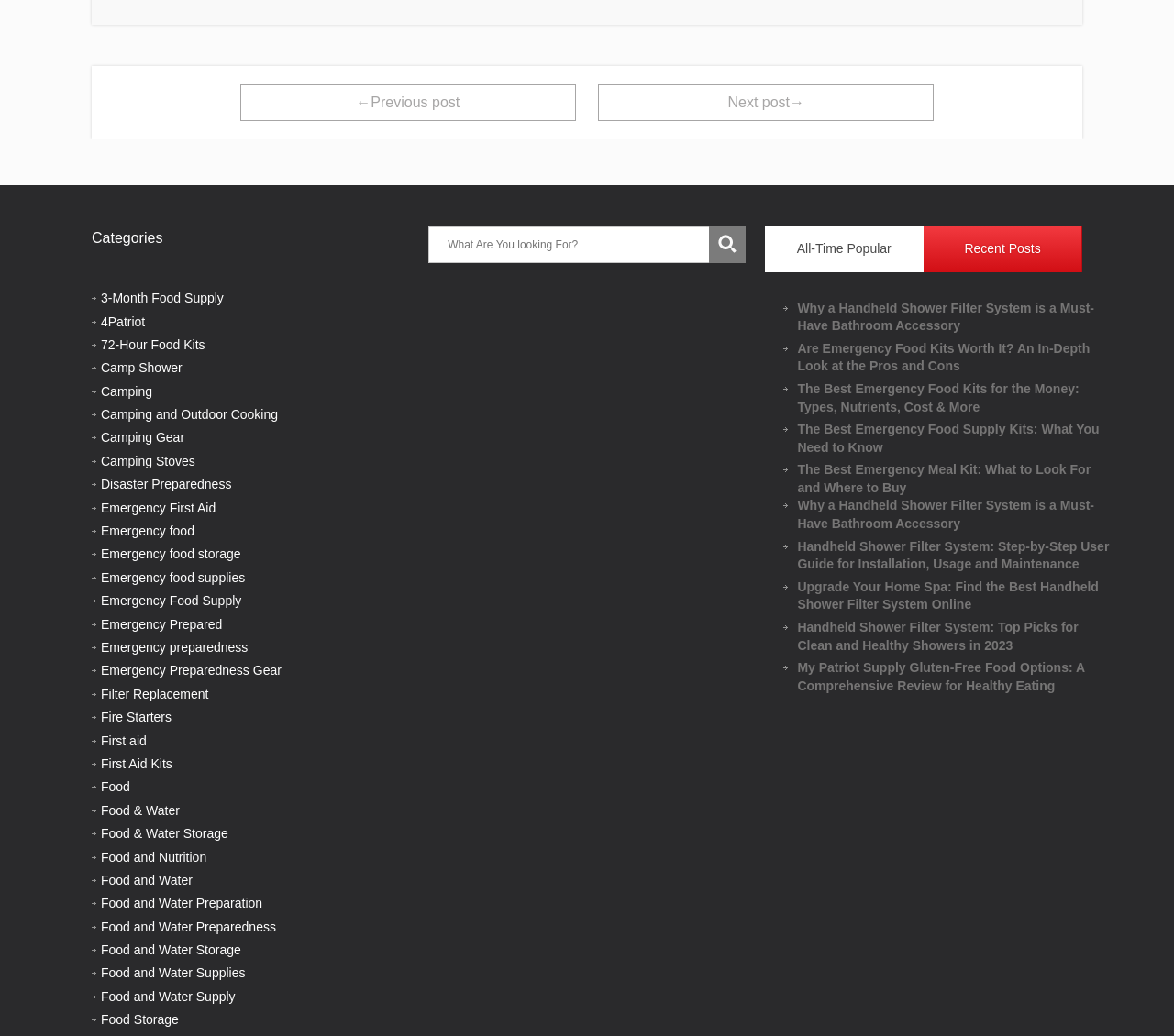Provide the bounding box coordinates of the area you need to click to execute the following instruction: "Click on the 'Why a Handheld Shower Filter System is a Must-Have Bathroom Accessory' article".

[0.679, 0.289, 0.949, 0.324]